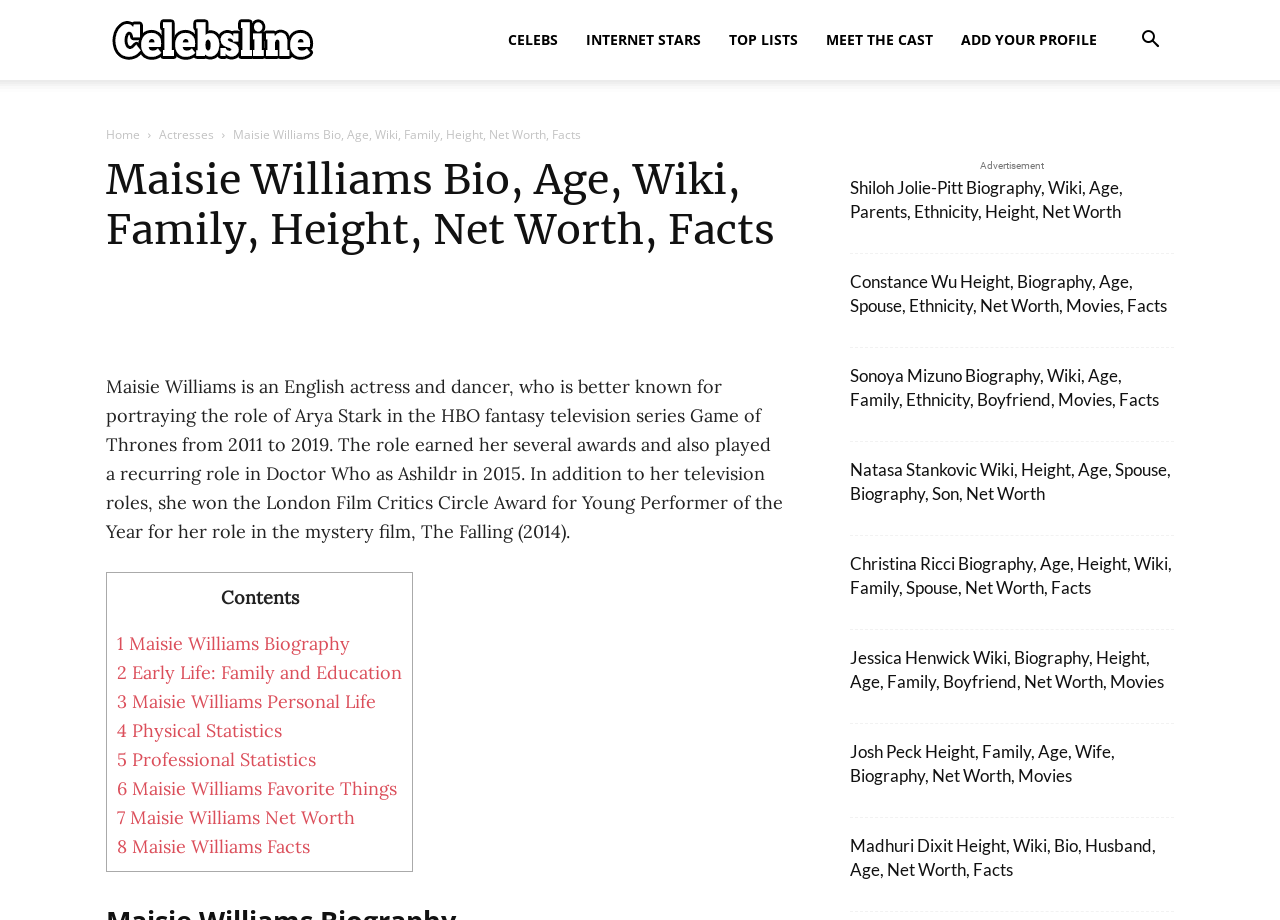What is the main heading of this webpage? Please extract and provide it.

Maisie Williams Bio, Age, Wiki, Family, Height, Net Worth, Facts